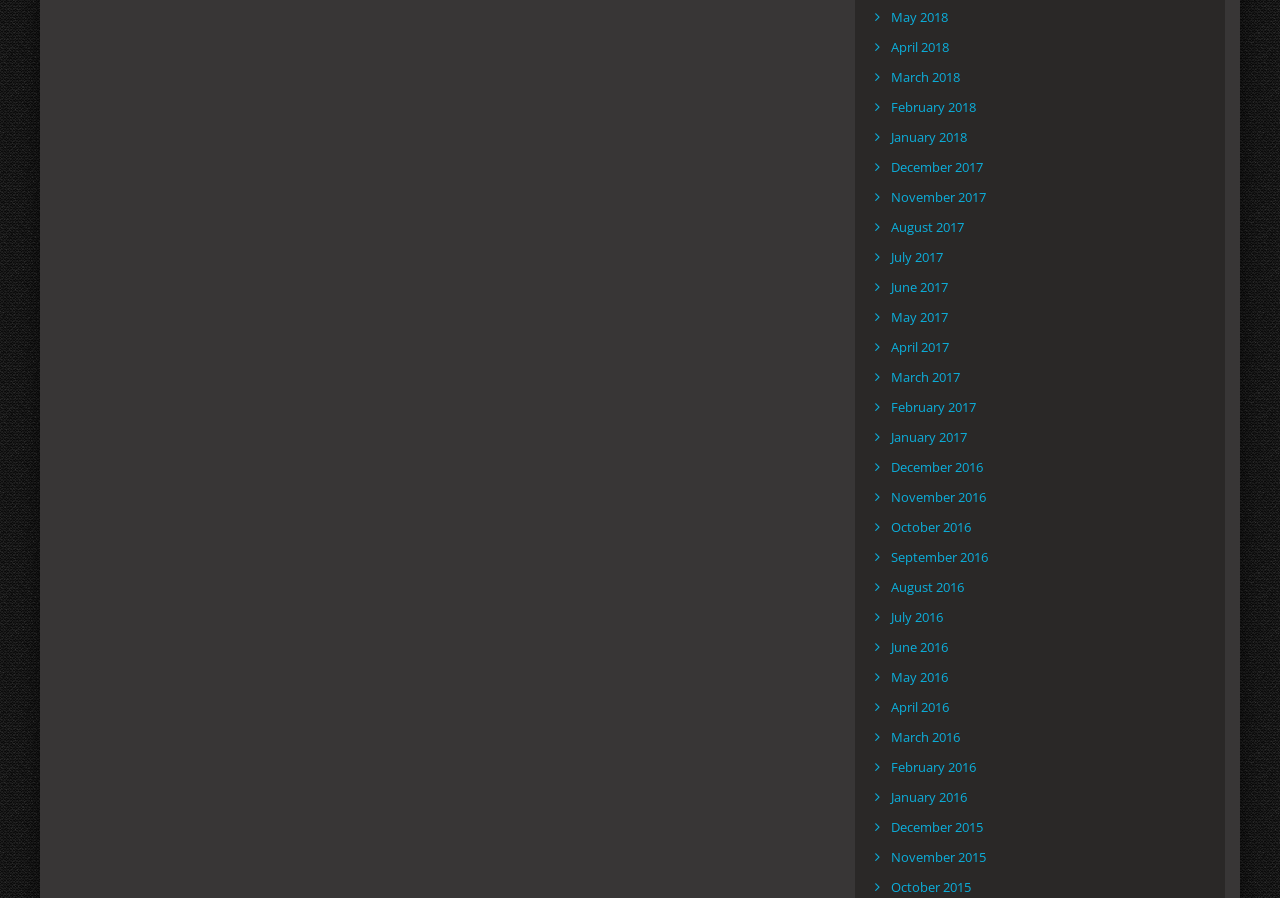What are the links on the webpage? Based on the screenshot, please respond with a single word or phrase.

Archive links